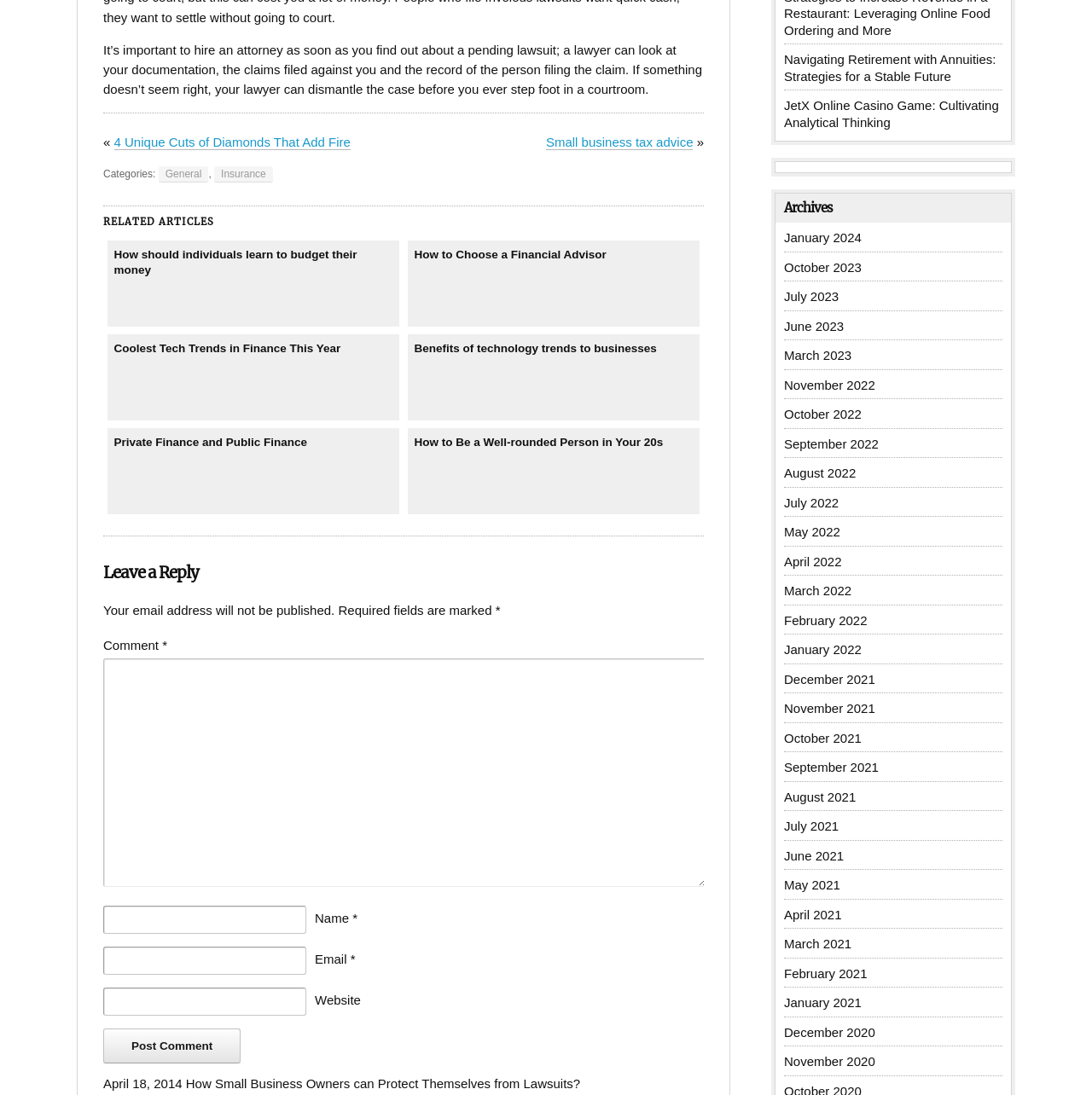Please respond in a single word or phrase: 
What is the topic of the article?

Lawsuits